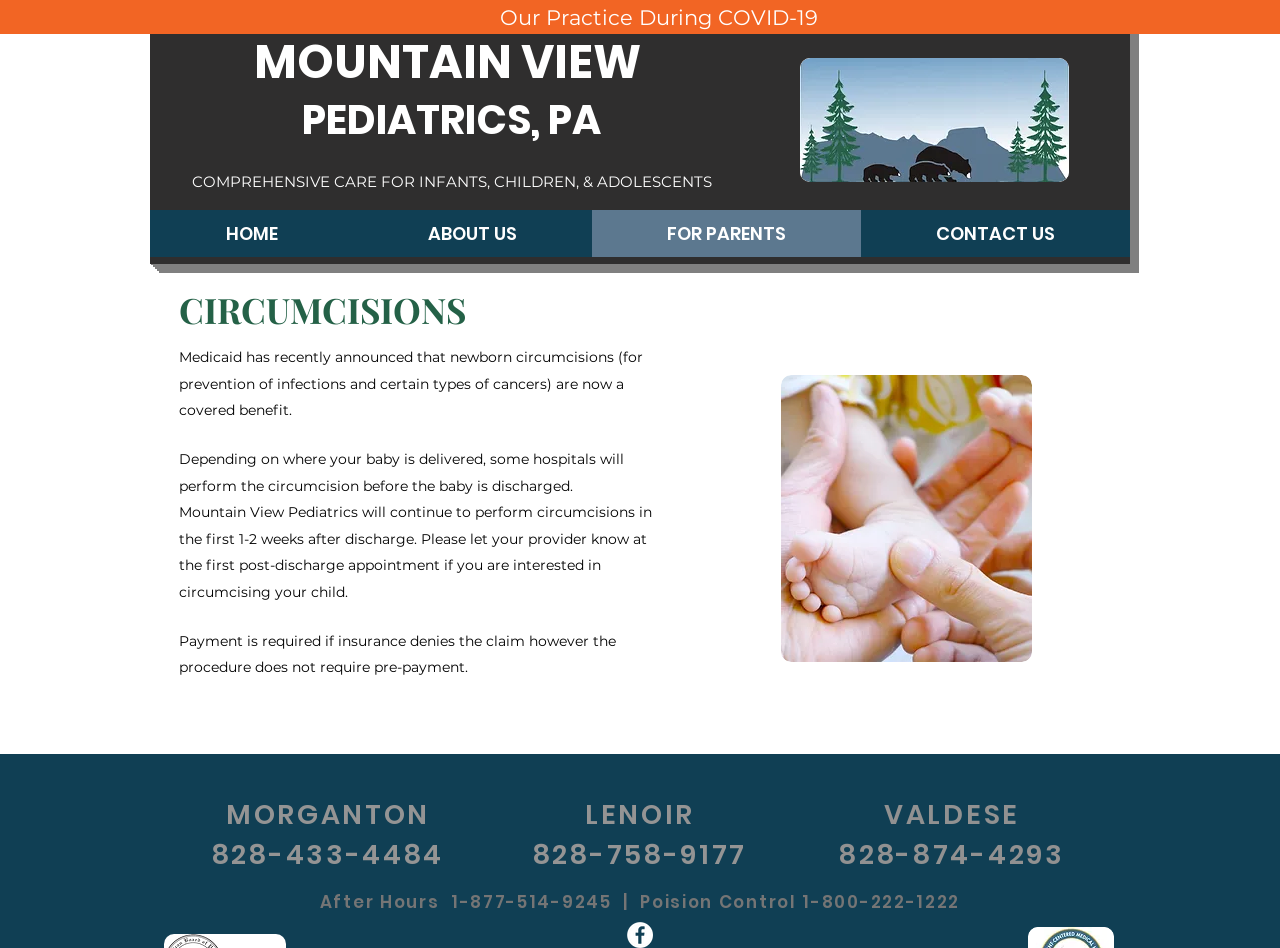Extract the bounding box coordinates for the HTML element that matches this description: "HOME". The coordinates should be four float numbers between 0 and 1, i.e., [left, top, right, bottom].

[0.117, 0.221, 0.276, 0.271]